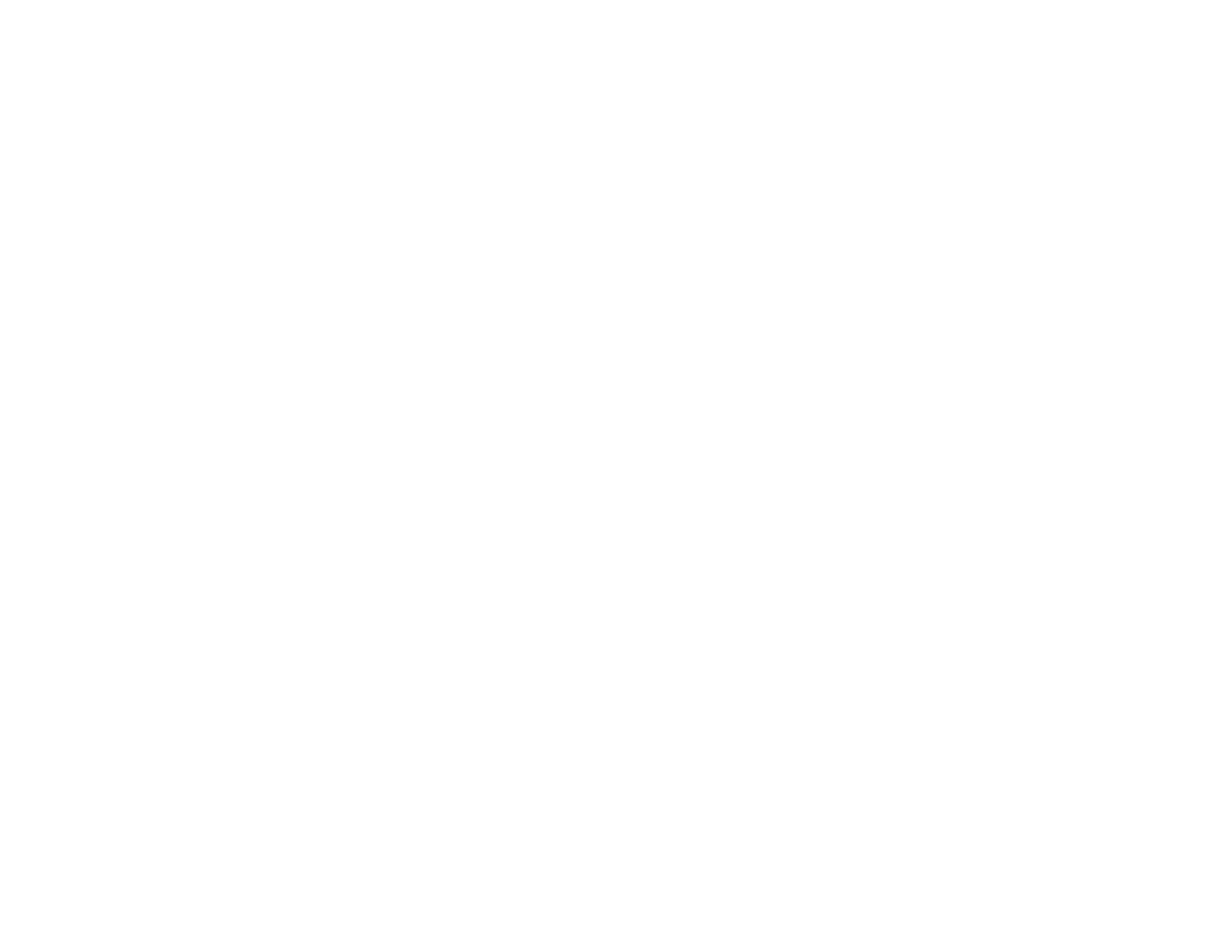What is the purpose of the Westreef team?
Please analyze the image and answer the question with as much detail as possible.

I found a section on the webpage that mentions 'Westreef – Our Trail Builders' and describes their work as 'trail constructors'. This suggests that the Westreef team is responsible for building the trail.